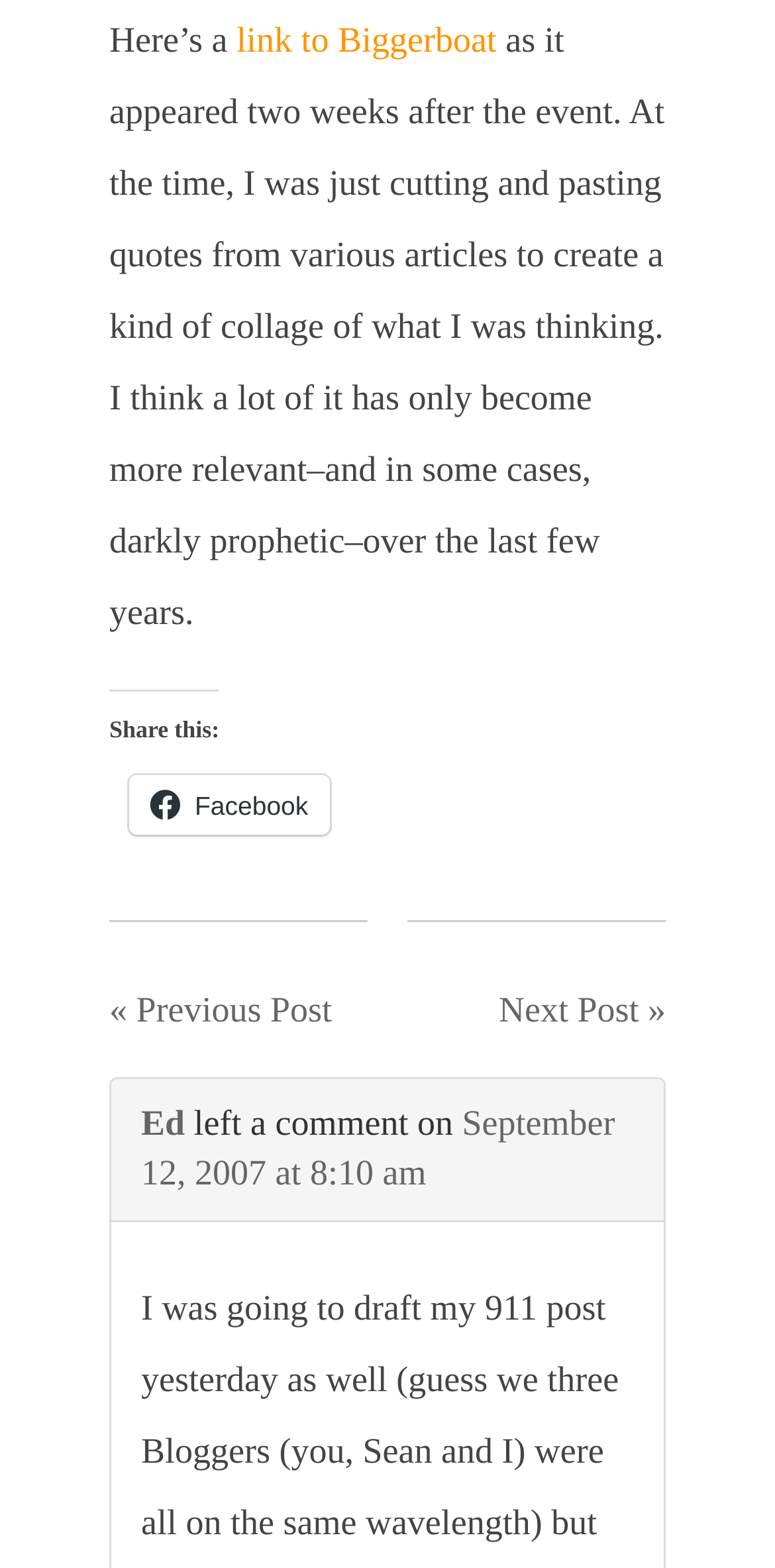Identify the bounding box for the element characterized by the following description: "Facebook".

[0.167, 0.494, 0.426, 0.532]